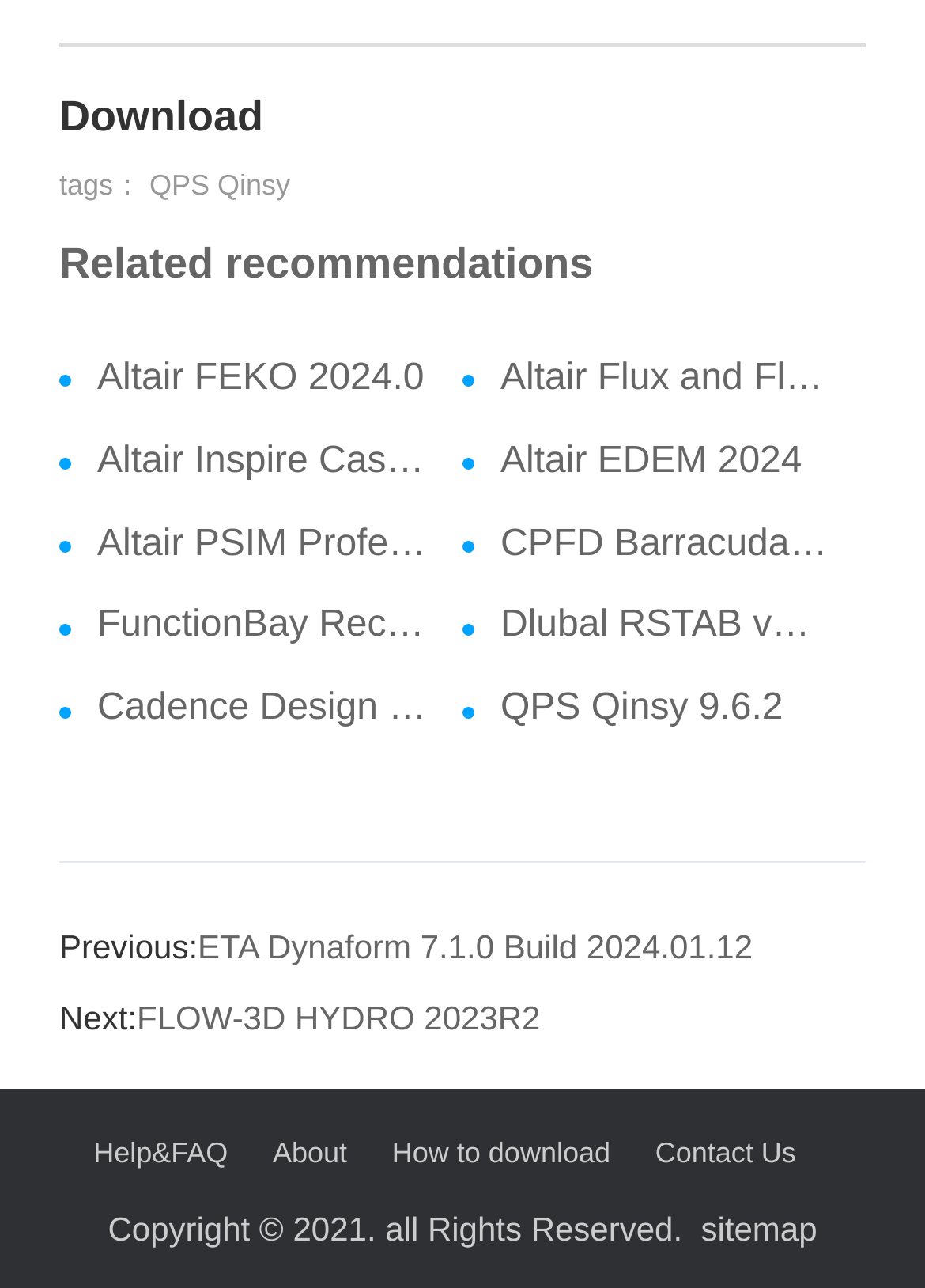What is the navigation option below the software list?
Give a one-word or short phrase answer based on the image.

Previous and Next